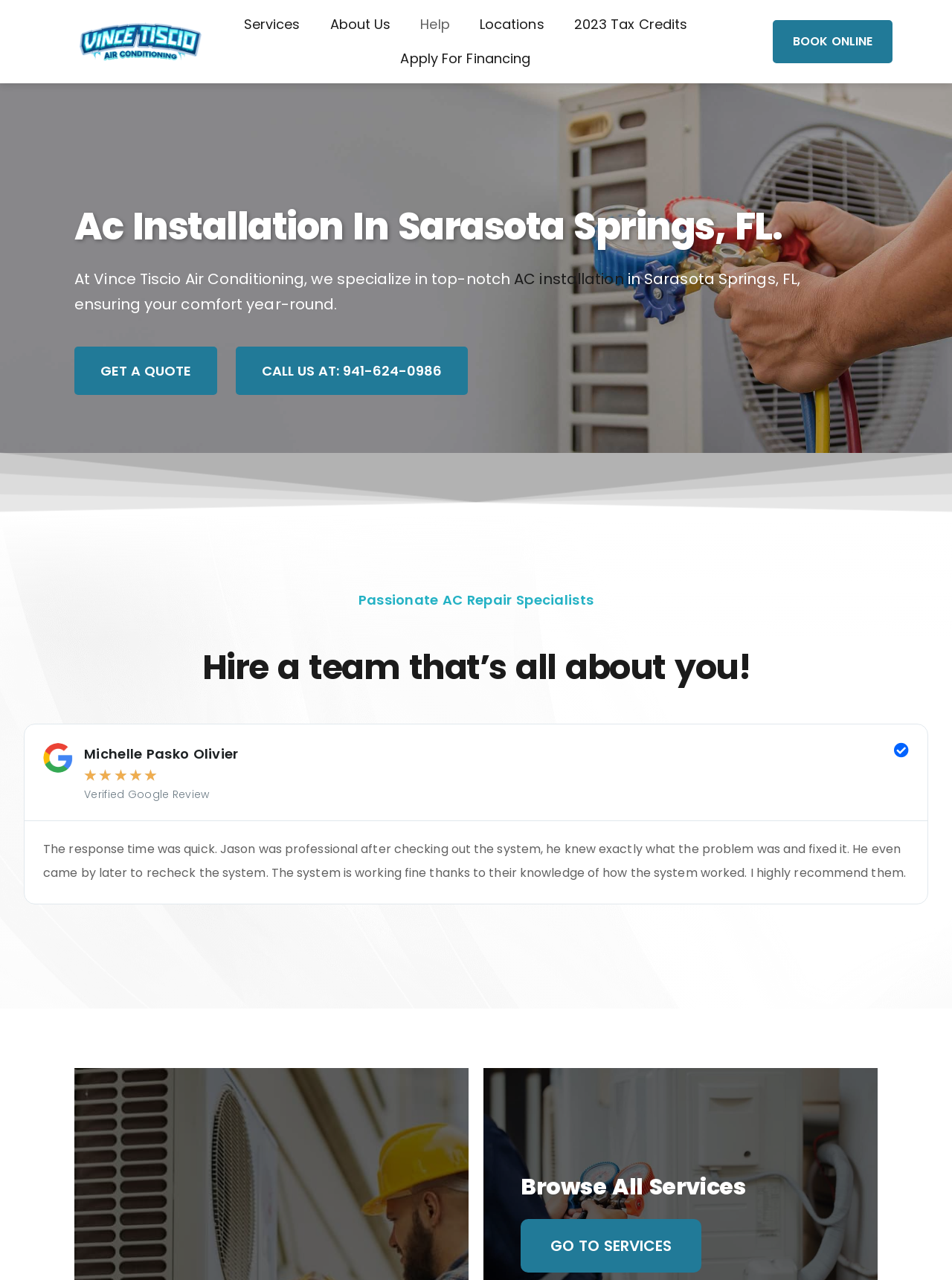Identify and provide the bounding box coordinates of the UI element described: "About Us". The coordinates should be formatted as [left, top, right, bottom], with each number being a float between 0 and 1.

[0.331, 0.006, 0.426, 0.033]